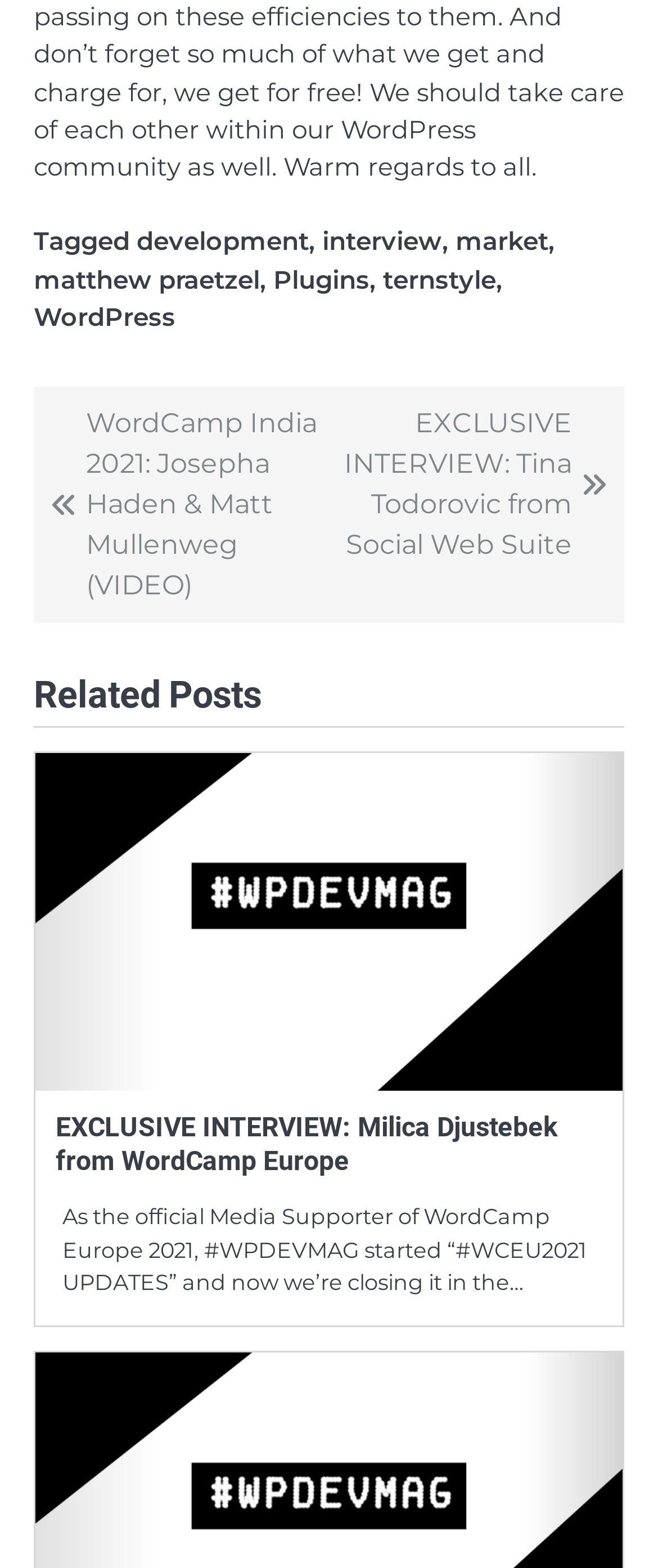Locate the bounding box of the UI element based on this description: "matthew praetzel". Provide four float numbers between 0 and 1 as [left, top, right, bottom].

[0.051, 0.169, 0.395, 0.188]